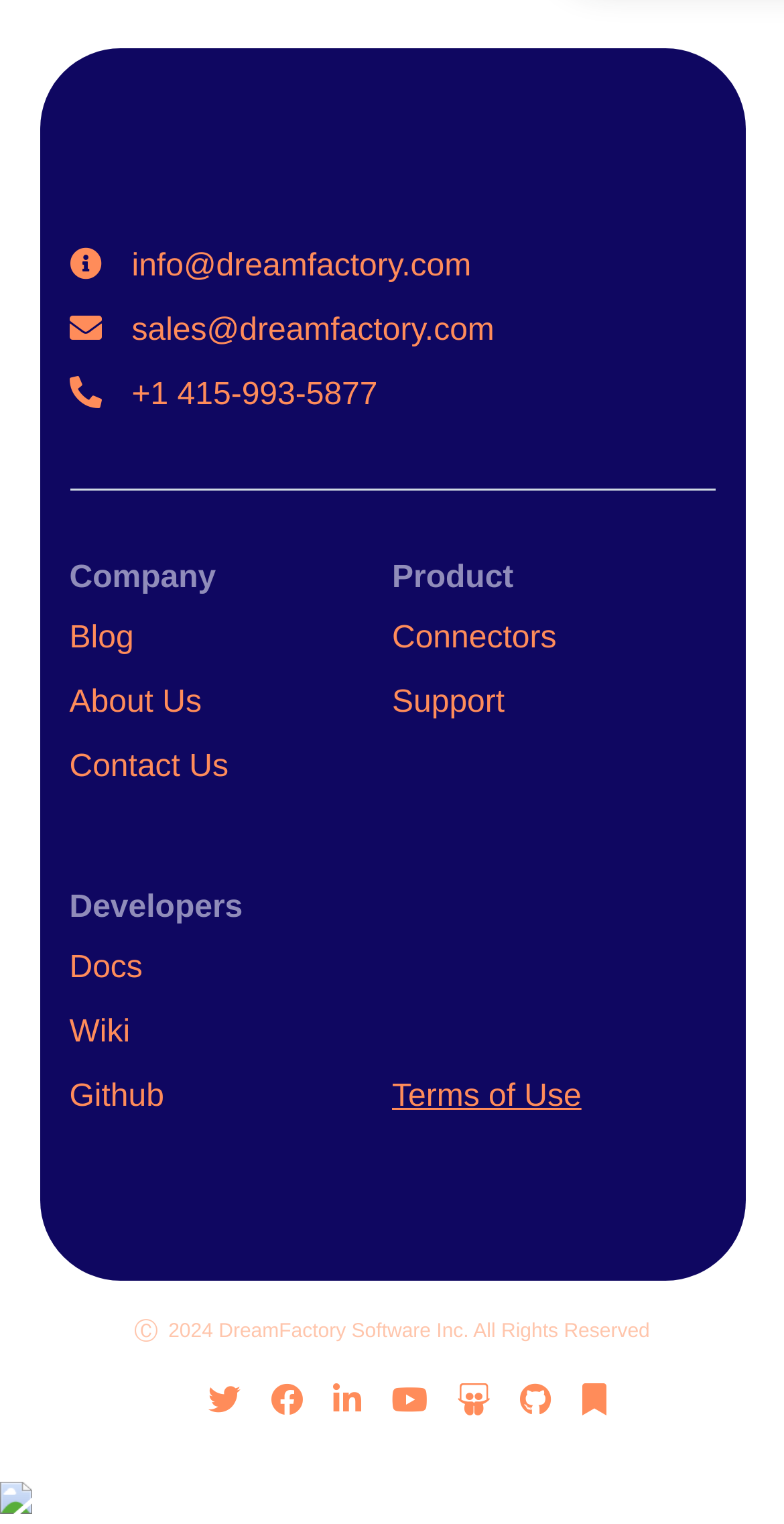Provide the bounding box coordinates of the HTML element this sentence describes: "+1 415-993-5877".

[0.168, 0.248, 0.482, 0.271]